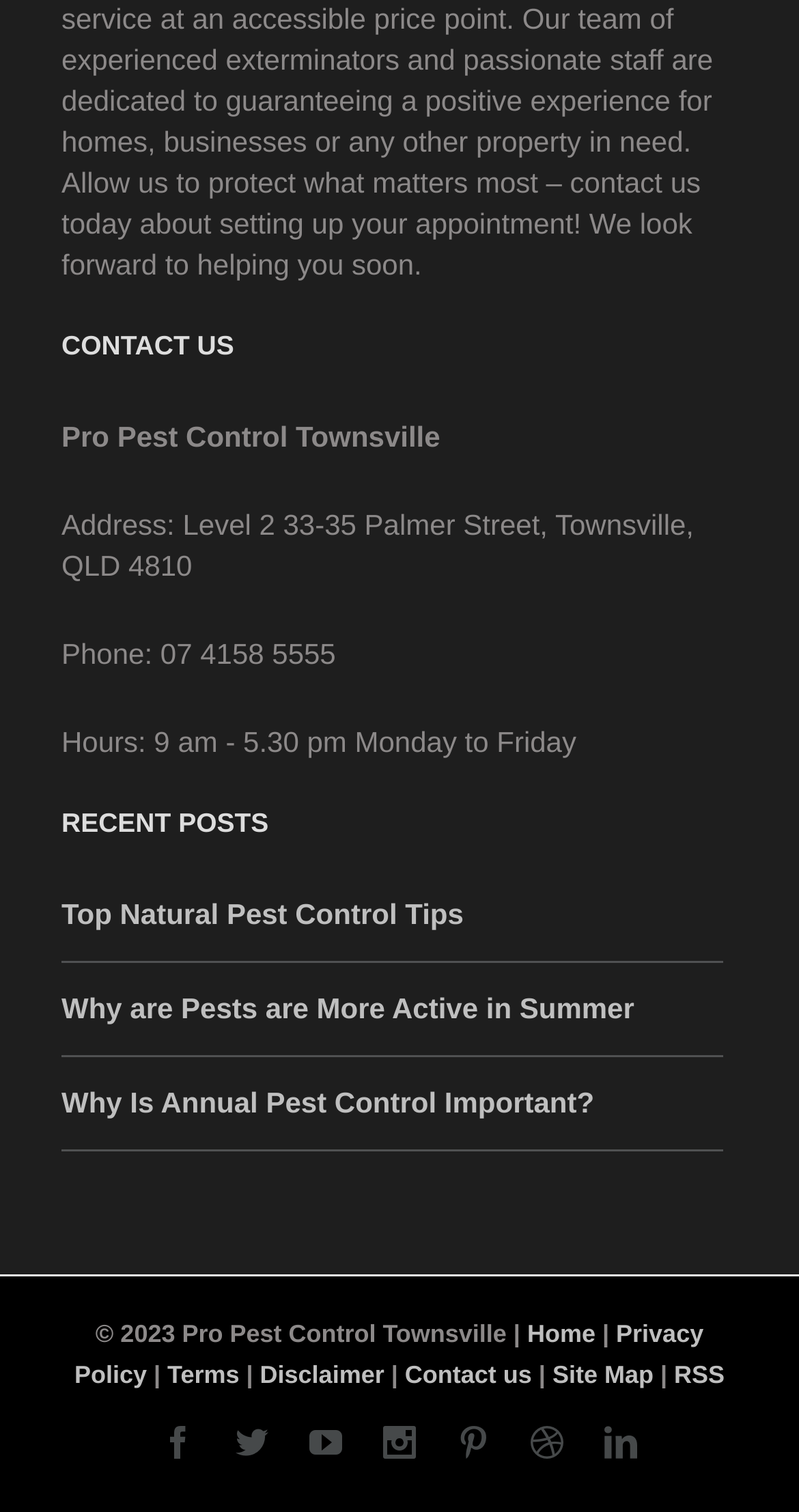Please identify the bounding box coordinates of the element's region that needs to be clicked to fulfill the following instruction: "Go to 'Home'". The bounding box coordinates should consist of four float numbers between 0 and 1, i.e., [left, top, right, bottom].

[0.66, 0.873, 0.745, 0.892]